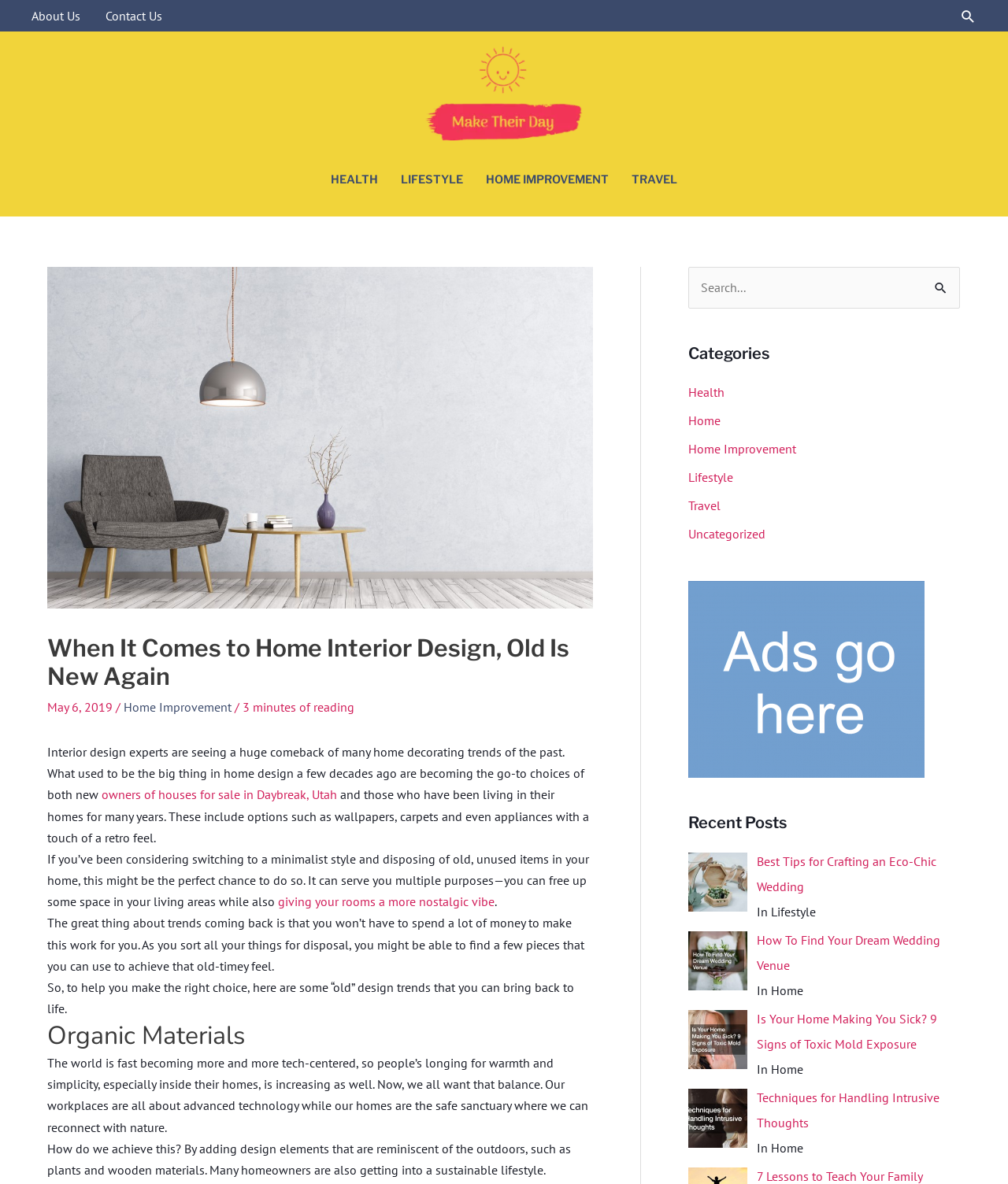Identify the bounding box coordinates of the element that should be clicked to fulfill this task: "Read the 'Home Improvement' article". The coordinates should be provided as four float numbers between 0 and 1, i.e., [left, top, right, bottom].

[0.123, 0.59, 0.23, 0.604]